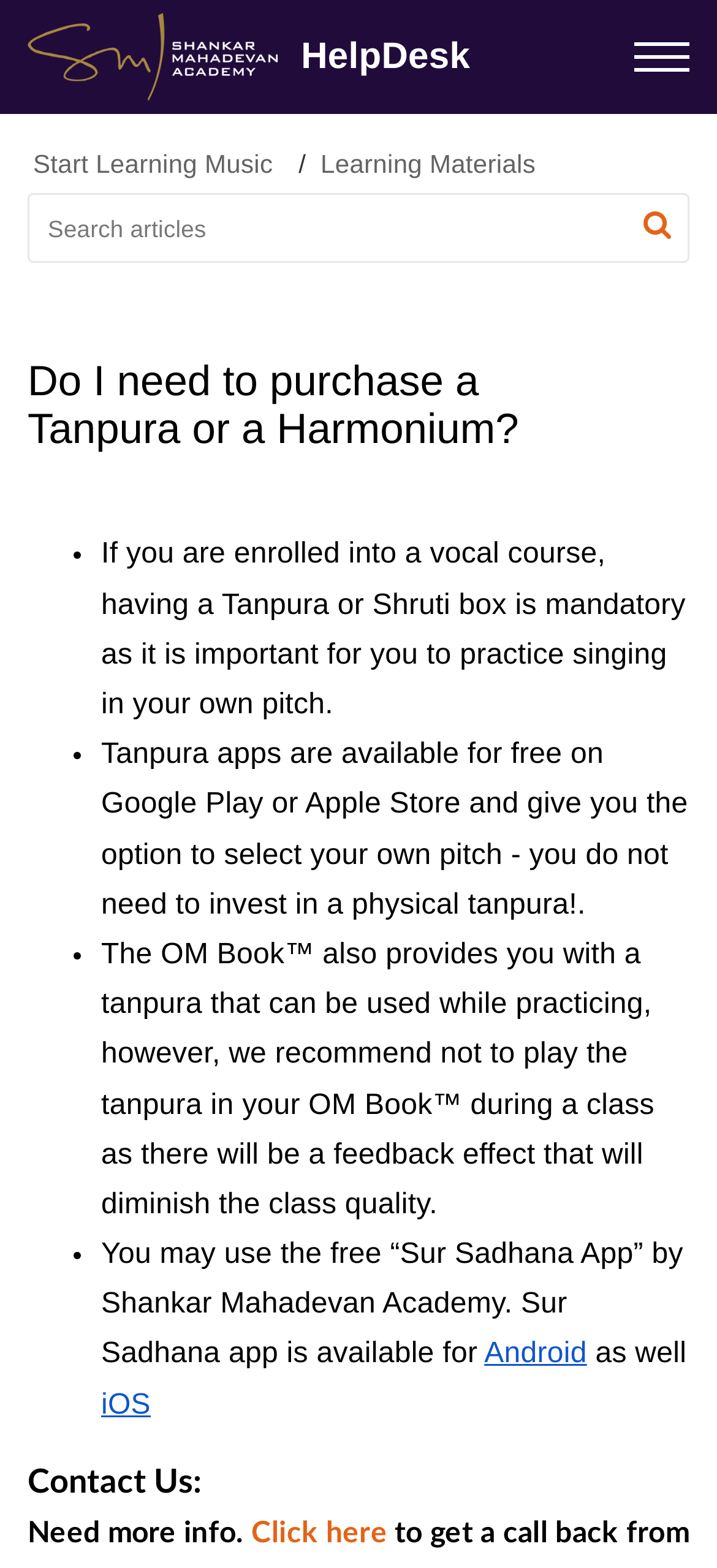Provide a single word or phrase answer to the question: 
How can I get more information on this topic?

Click here